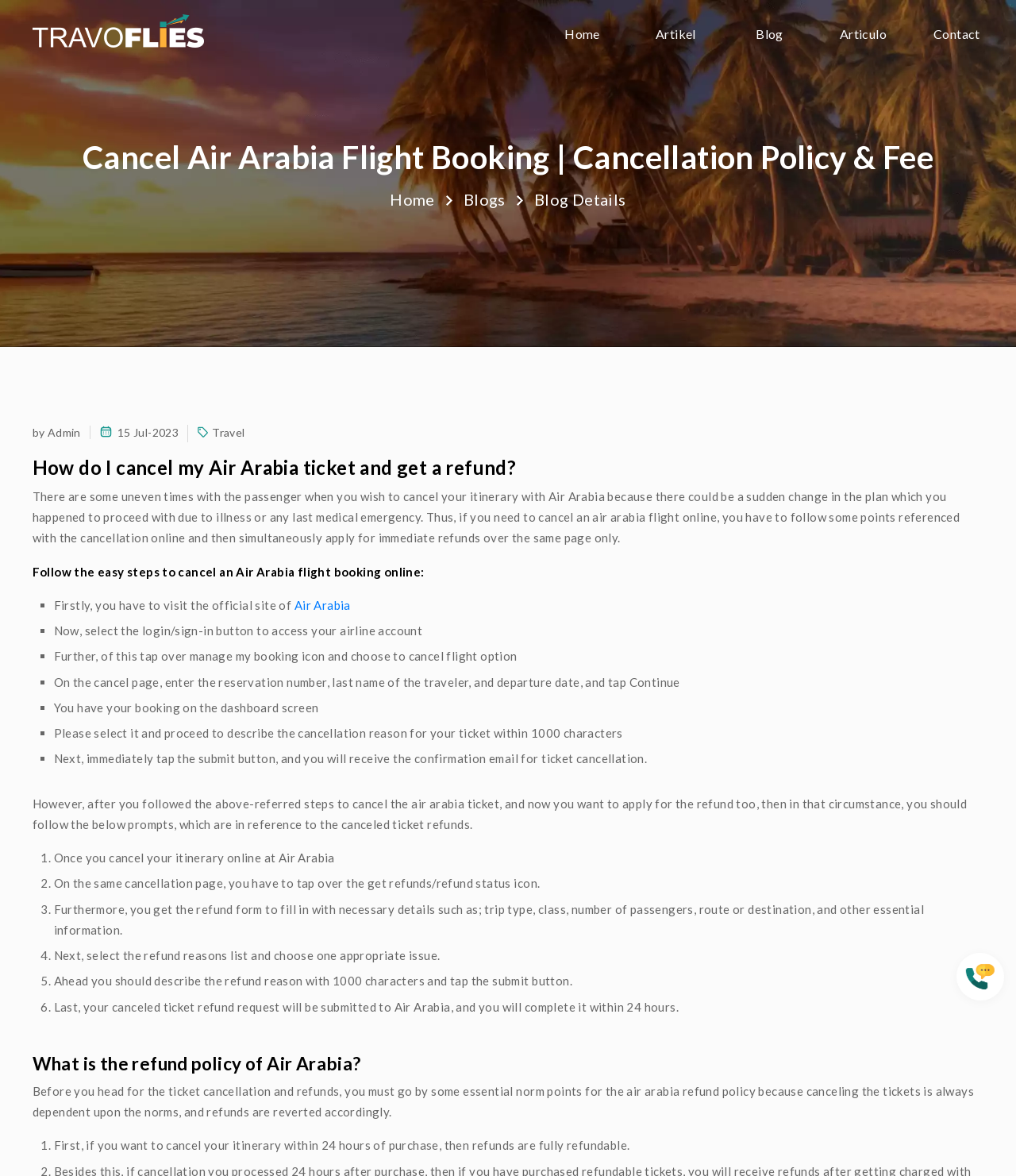Please find the main title text of this webpage.

How do I cancel my Air Arabia ticket and get a refund?